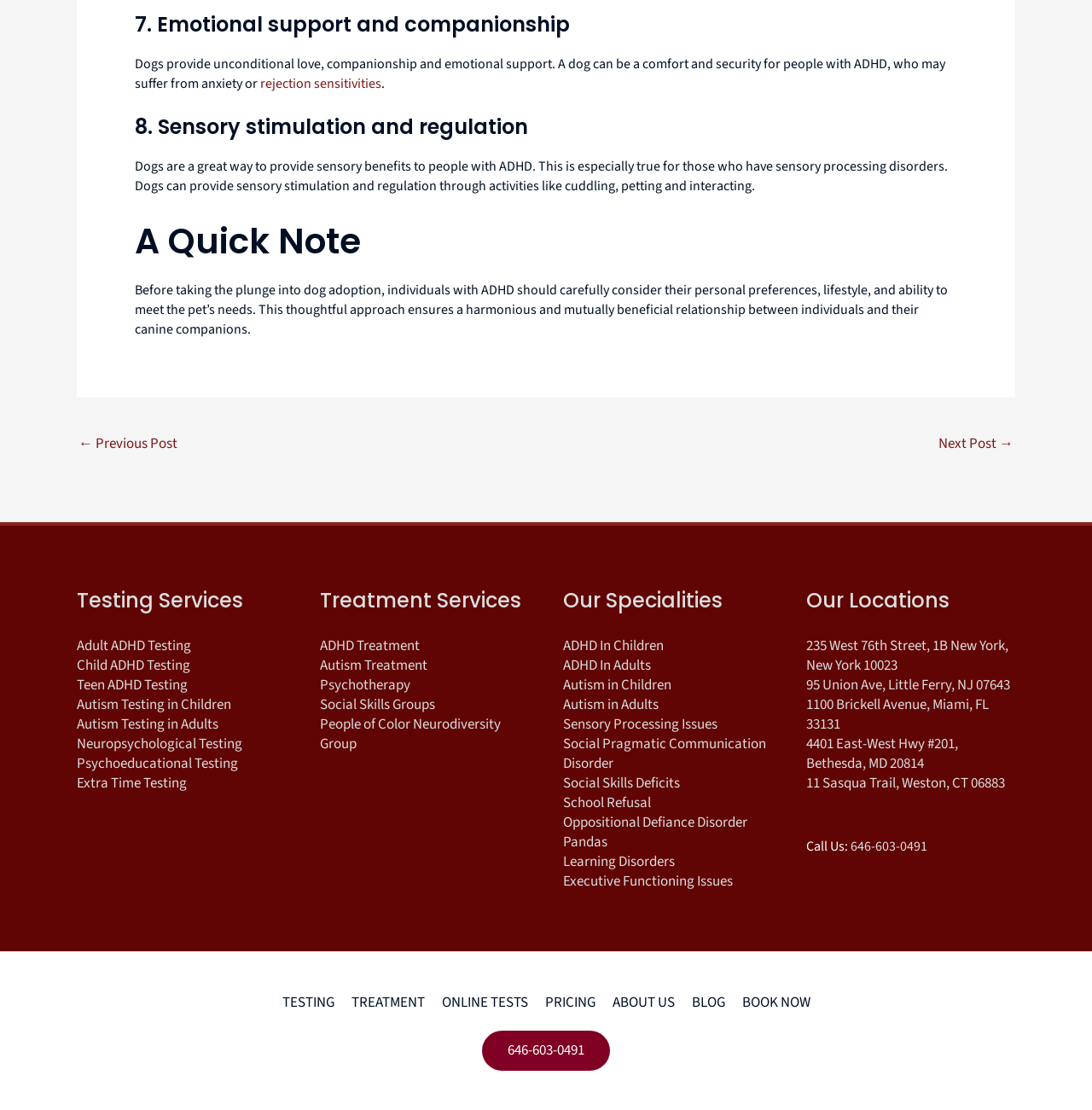Please locate the bounding box coordinates of the element that should be clicked to complete the given instruction: "Learn about 'Sensory stimulation and regulation'".

[0.123, 0.104, 0.877, 0.126]